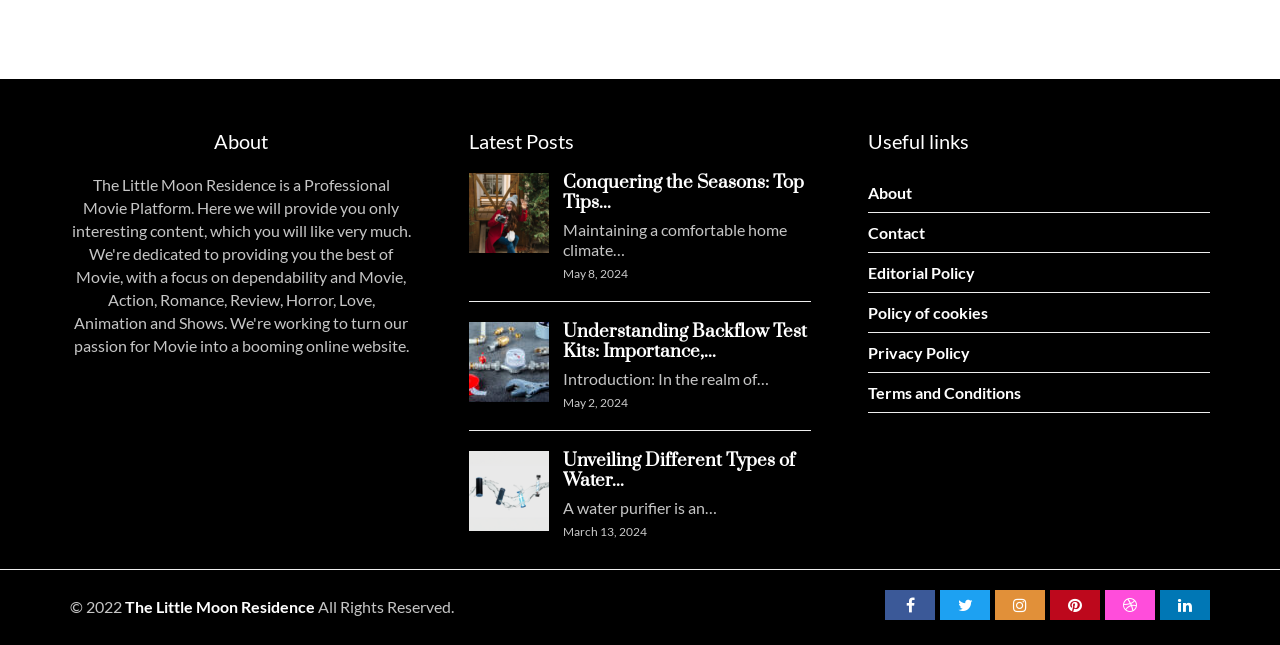Please determine the bounding box of the UI element that matches this description: Unveiling Different Types of Water.... The coordinates should be given as (top-left x, top-left y, bottom-right x, bottom-right y), with all values between 0 and 1.

[0.44, 0.696, 0.621, 0.763]